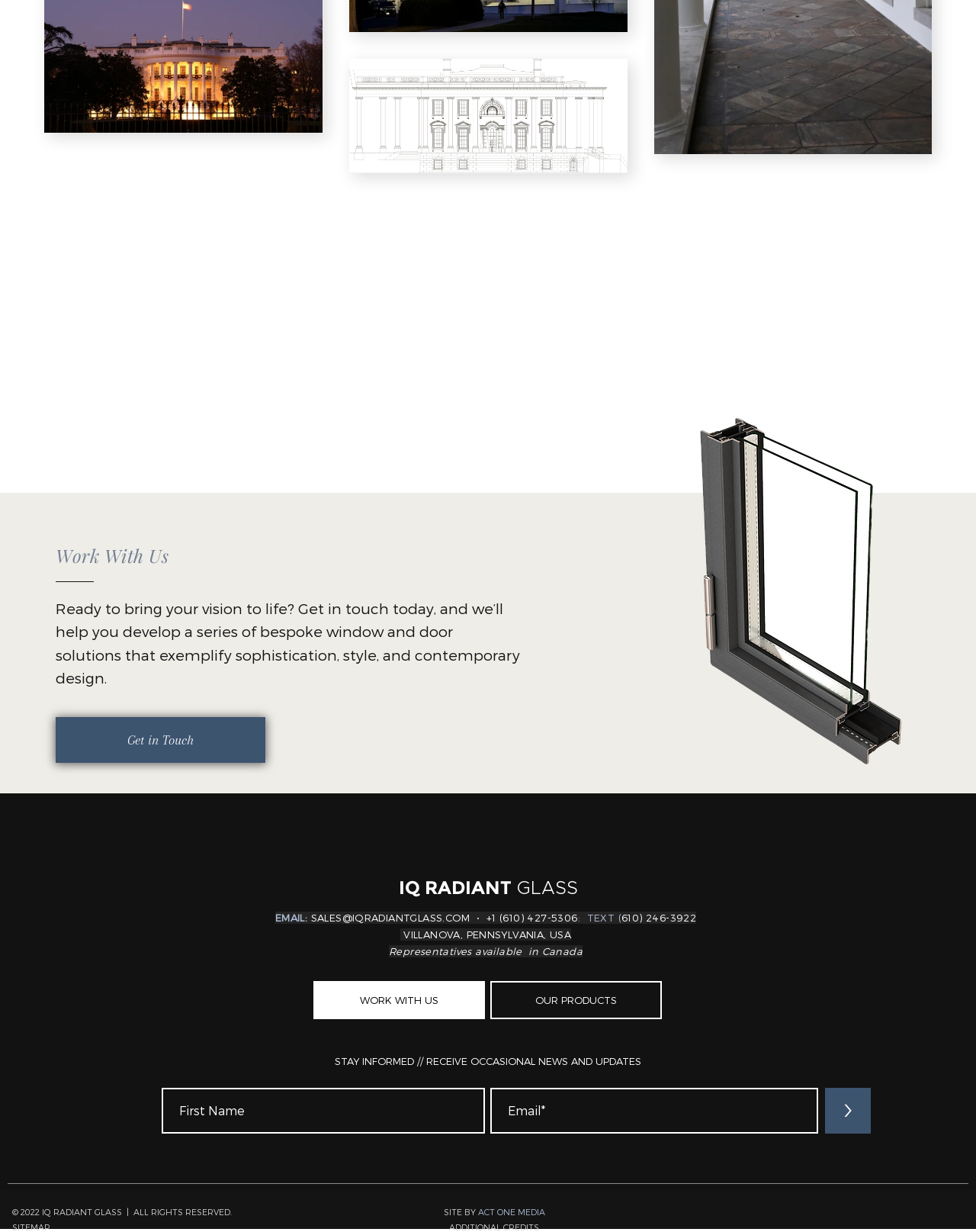Please provide a brief answer to the following inquiry using a single word or phrase:
How many social media links are present in the footer?

4